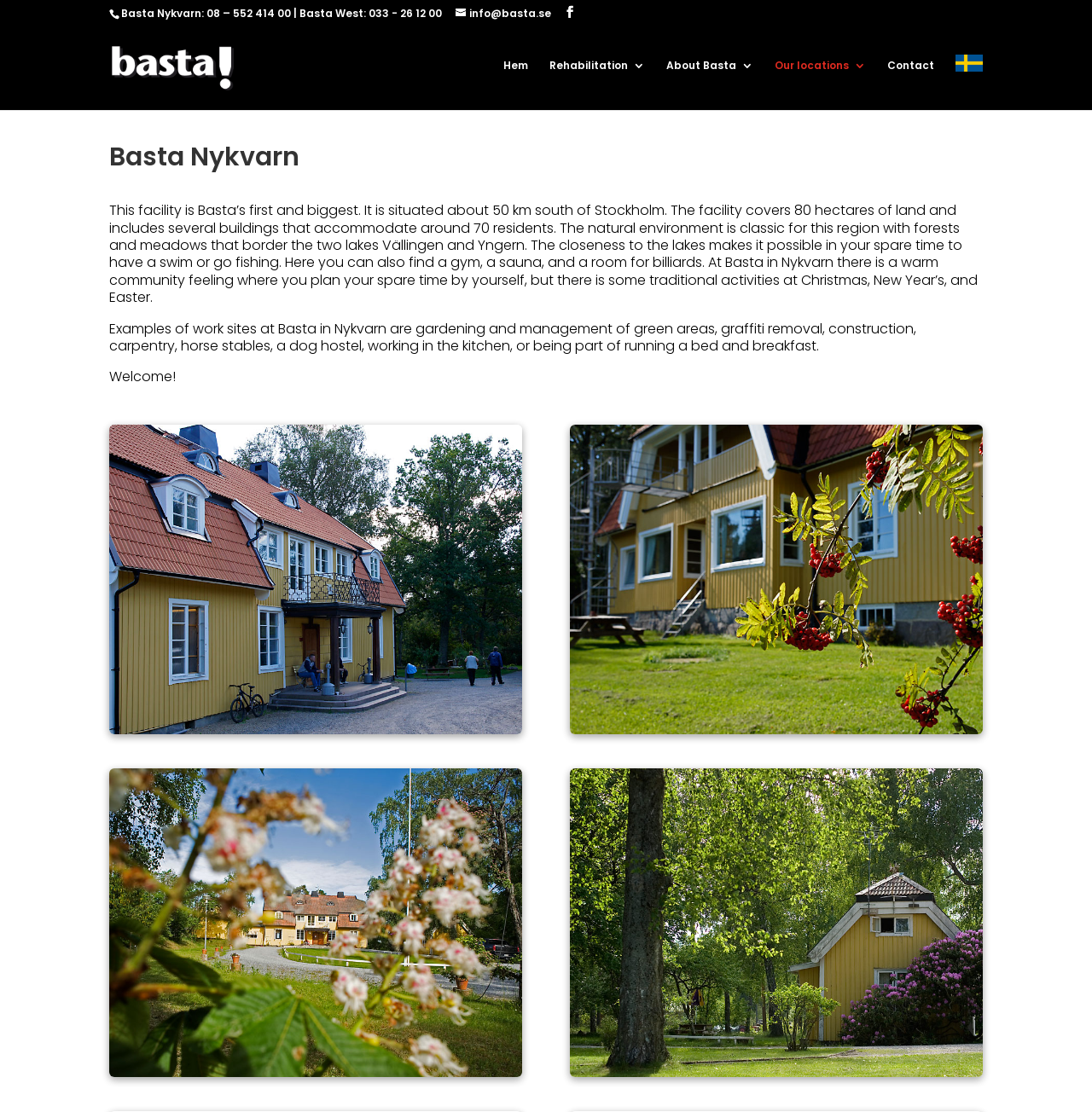Ascertain the bounding box coordinates for the UI element detailed here: "About Basta". The coordinates should be provided as [left, top, right, bottom] with each value being a float between 0 and 1.

[0.61, 0.054, 0.69, 0.09]